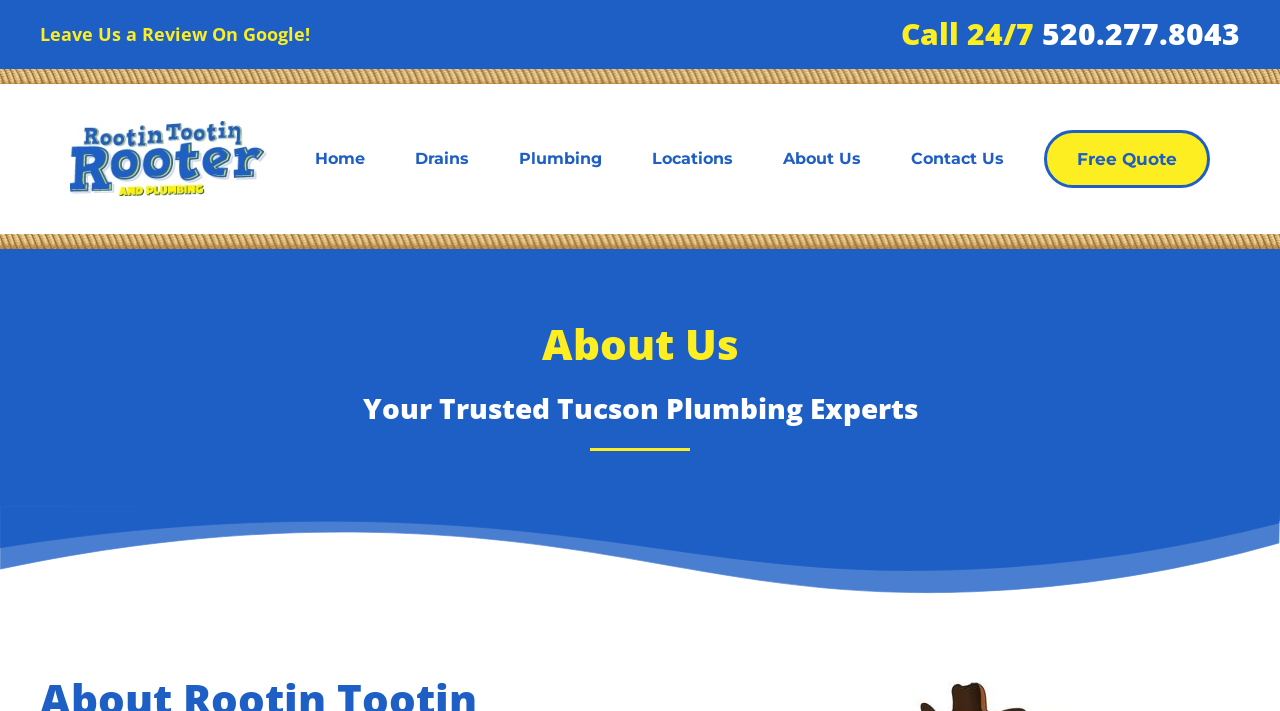Identify and extract the main heading from the webpage.

About Rootin Tootin Rooter and Plumbing